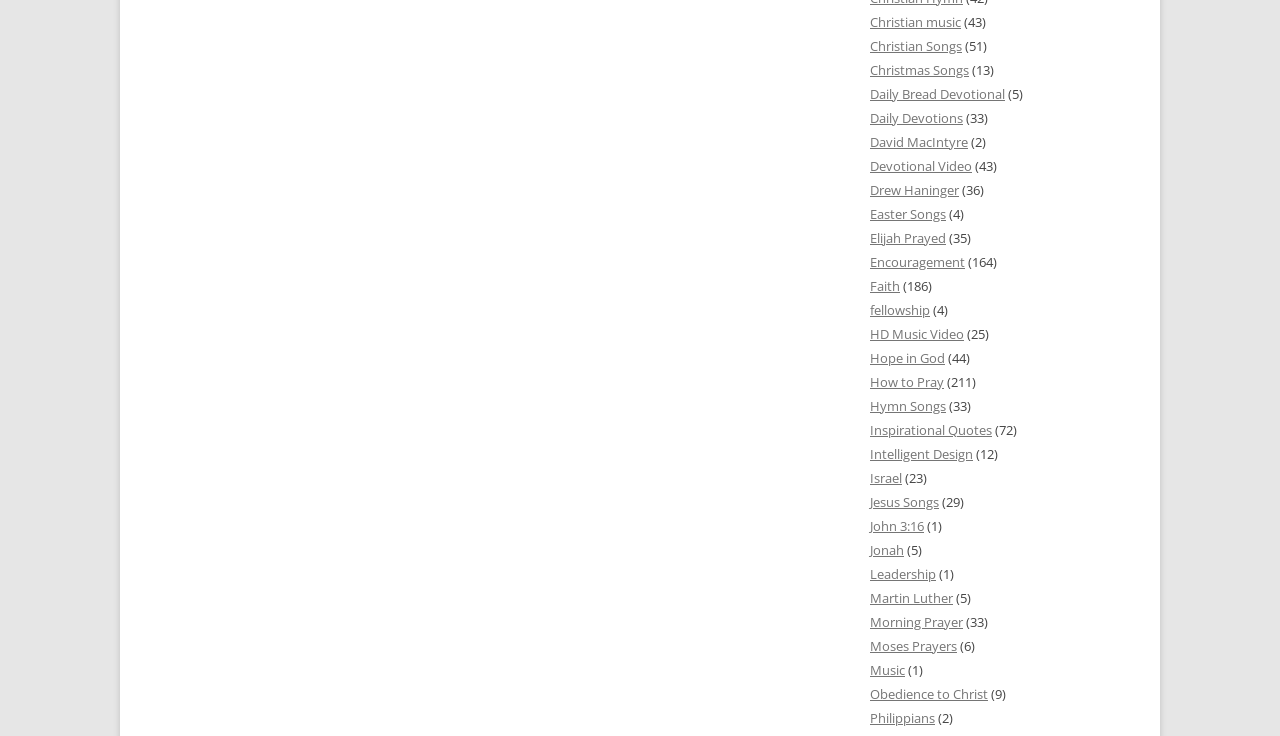Answer the question below in one word or phrase:
How many links are on this webpage?

79